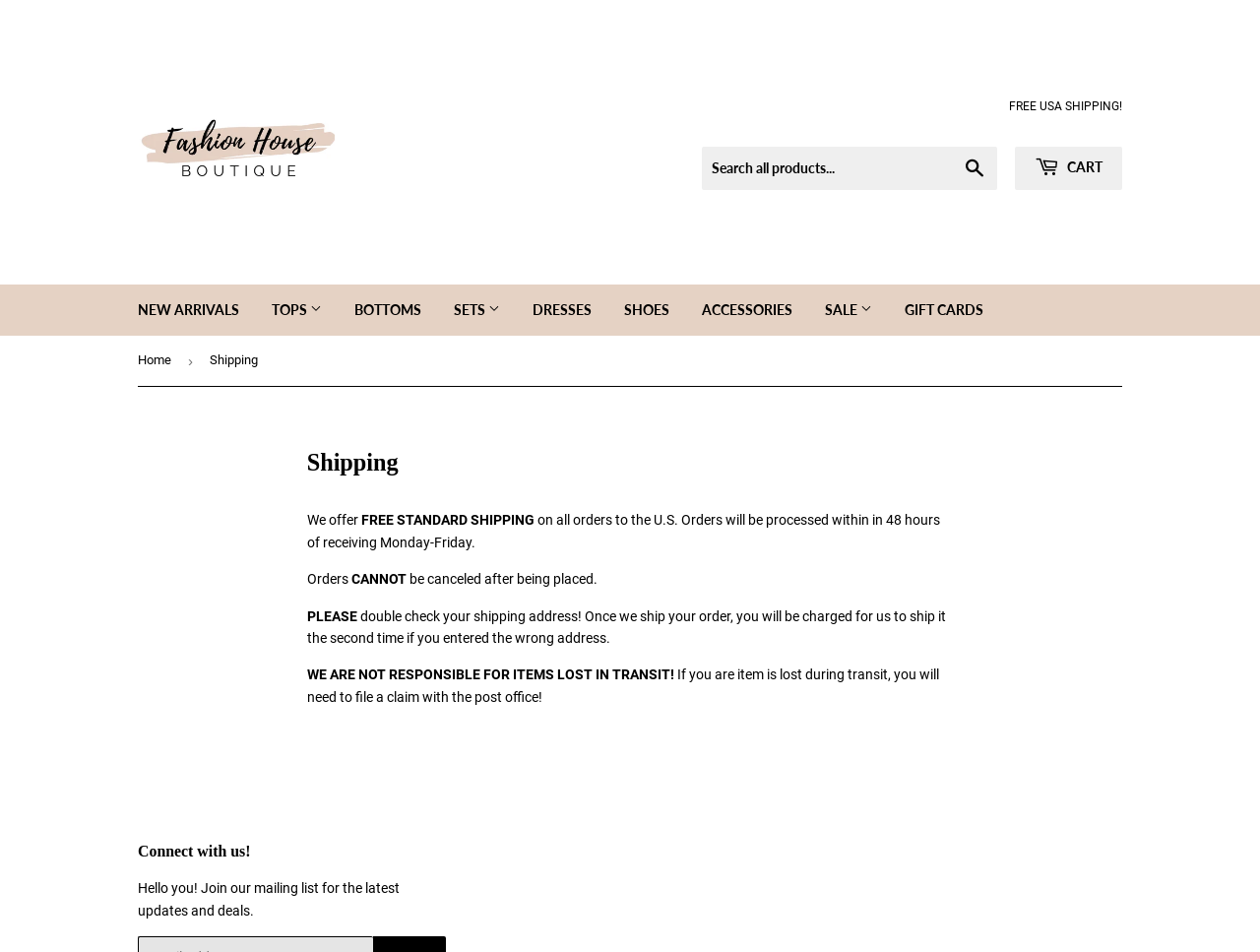Pinpoint the bounding box coordinates of the element you need to click to execute the following instruction: "Explore tops". The bounding box should be represented by four float numbers between 0 and 1, in the format [left, top, right, bottom].

[0.204, 0.299, 0.267, 0.353]